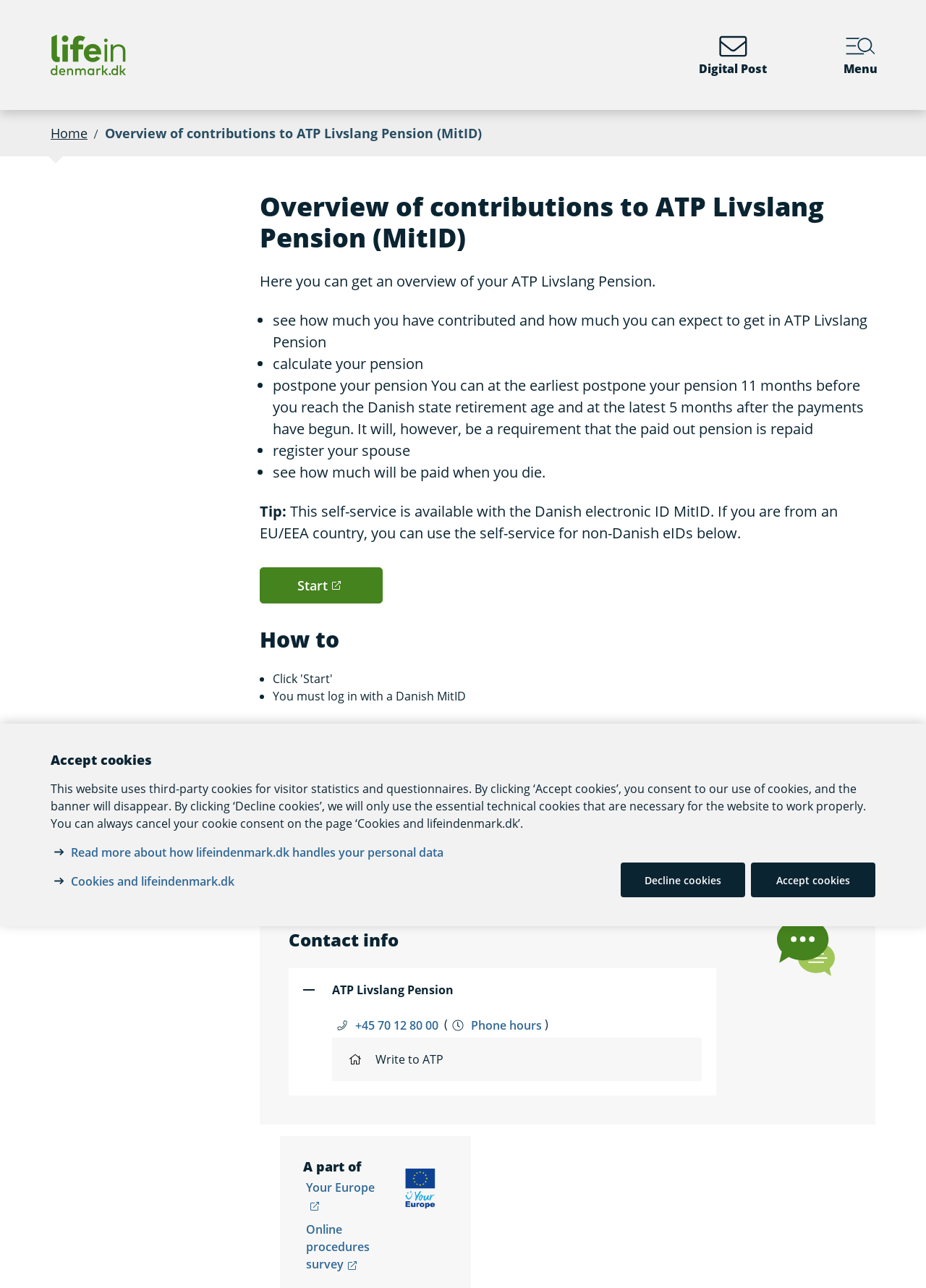What is the relationship between ATP Livslang Pension and Your Europe?
Offer a detailed and exhaustive answer to the question.

Based on the webpage, ATP Livslang Pension is a part of Your Europe, which suggests that ATP Livslang Pension is a service or organization that is affiliated with or part of the larger entity, Your Europe.